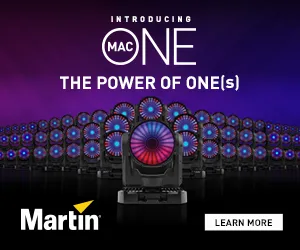Describe every aspect of the image in detail.

The image features a dynamic promotional banner for the Martin MAC ONE lighting fixture. The central focus is on a sleek, modern MAC ONE unit that showcases vibrant, pulsating colors emanating from its round lens. In the background, multiple MAC ONE units are arranged in a visually striking formation, enhancing the sense of depth and showcasing the product's potential for remarkable lighting displays.

The banner is set against a gradient backdrop that transitions from deep purple to dark blue, creating an eye-catching contrast with the bright colors of the lighting fixtures. Prominently displayed at the top is the statement "INTRODUCING MAC ONE," accompanied by the tagline "THE POWER OF ONE(s)," emphasizing the innovative design and capabilities of this lighting product.

At the bottom, the Martin logo reinforces the brand's identity, while a "LEARN MORE" button invites viewers to explore additional information about the MAC ONE, making it an effective marketing tool for engaging potential customers interested in cutting-edge lighting solutions for various applications.